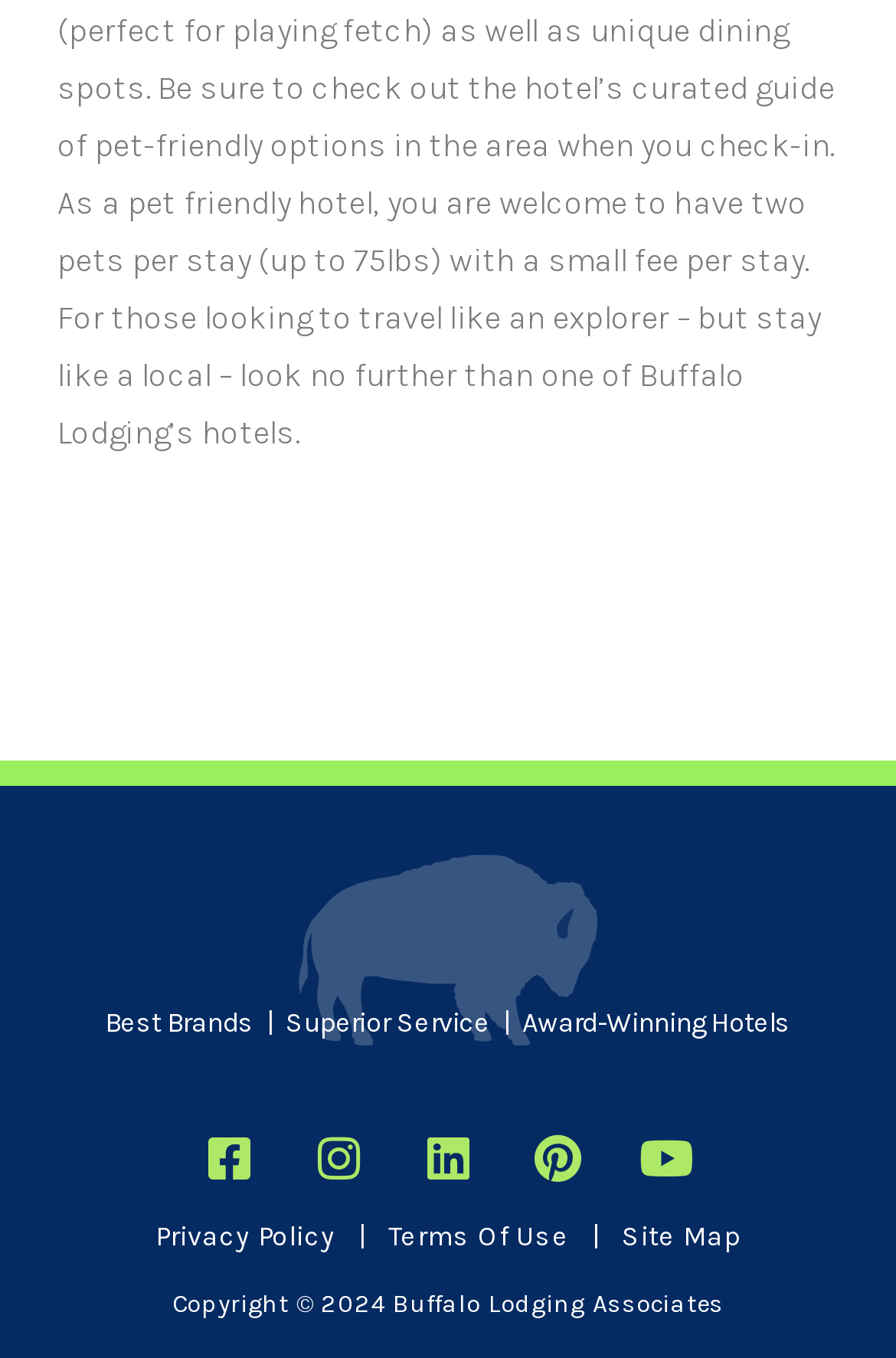Identify the bounding box coordinates for the element you need to click to achieve the following task: "Open Site Map". The coordinates must be four float values ranging from 0 to 1, formatted as [left, top, right, bottom].

[0.686, 0.898, 0.826, 0.921]